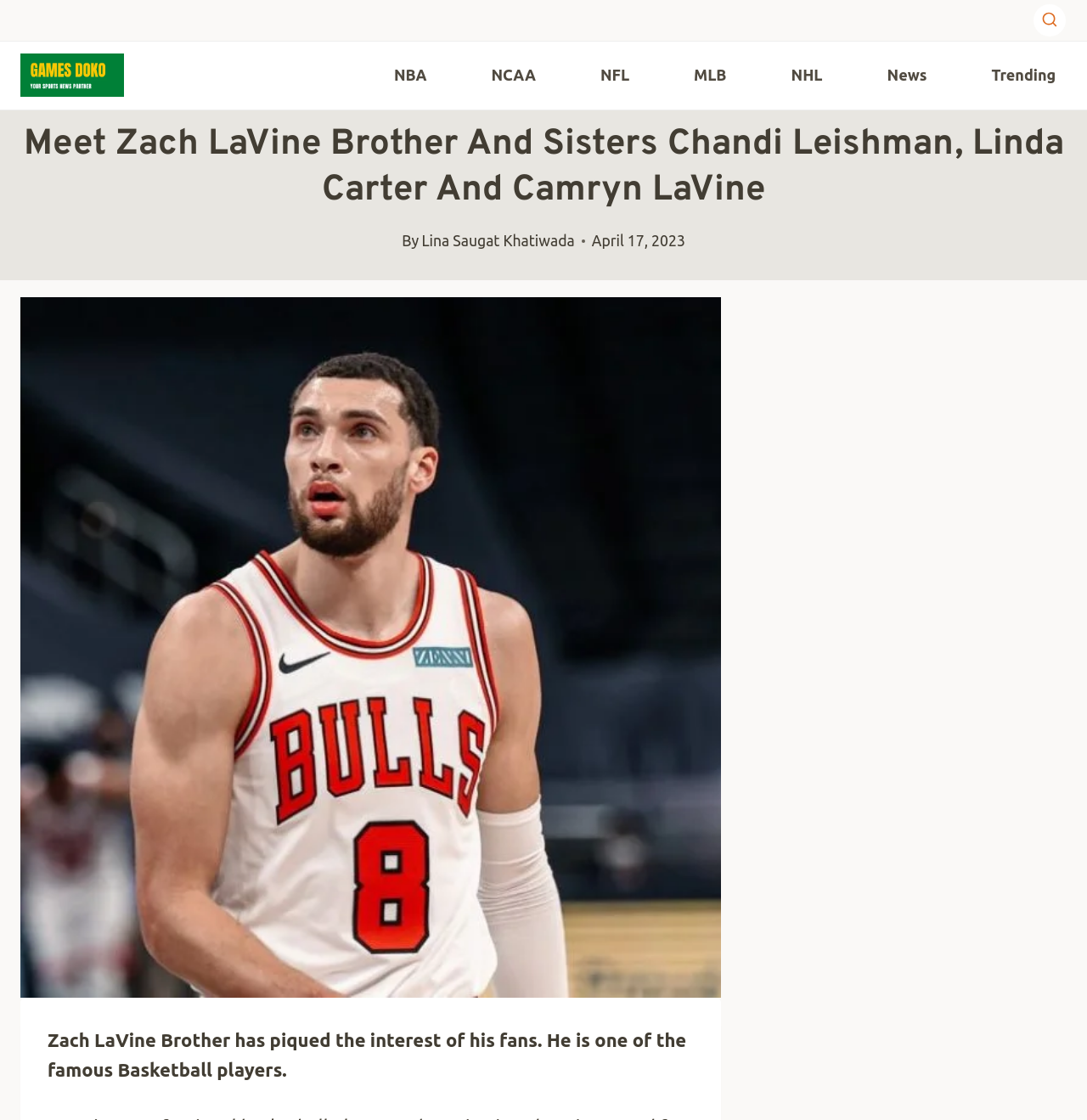Calculate the bounding box coordinates for the UI element based on the following description: "Scroll to top". Ensure the coordinates are four float numbers between 0 and 1, i.e., [left, top, right, bottom].

[0.957, 0.929, 0.977, 0.948]